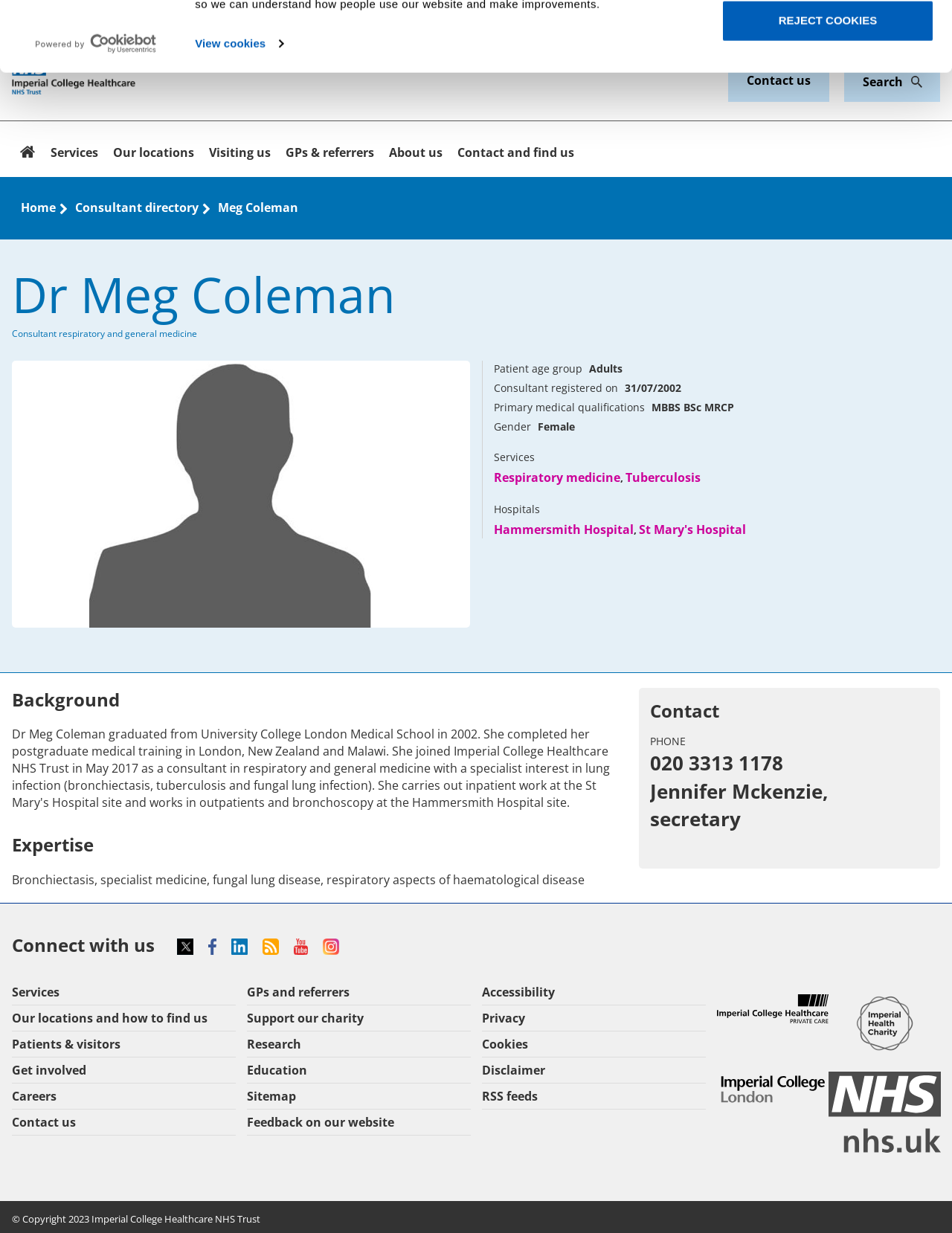What is the phone number to contact Dr Meg Coleman?
Use the screenshot to answer the question with a single word or phrase.

020 3313 1178